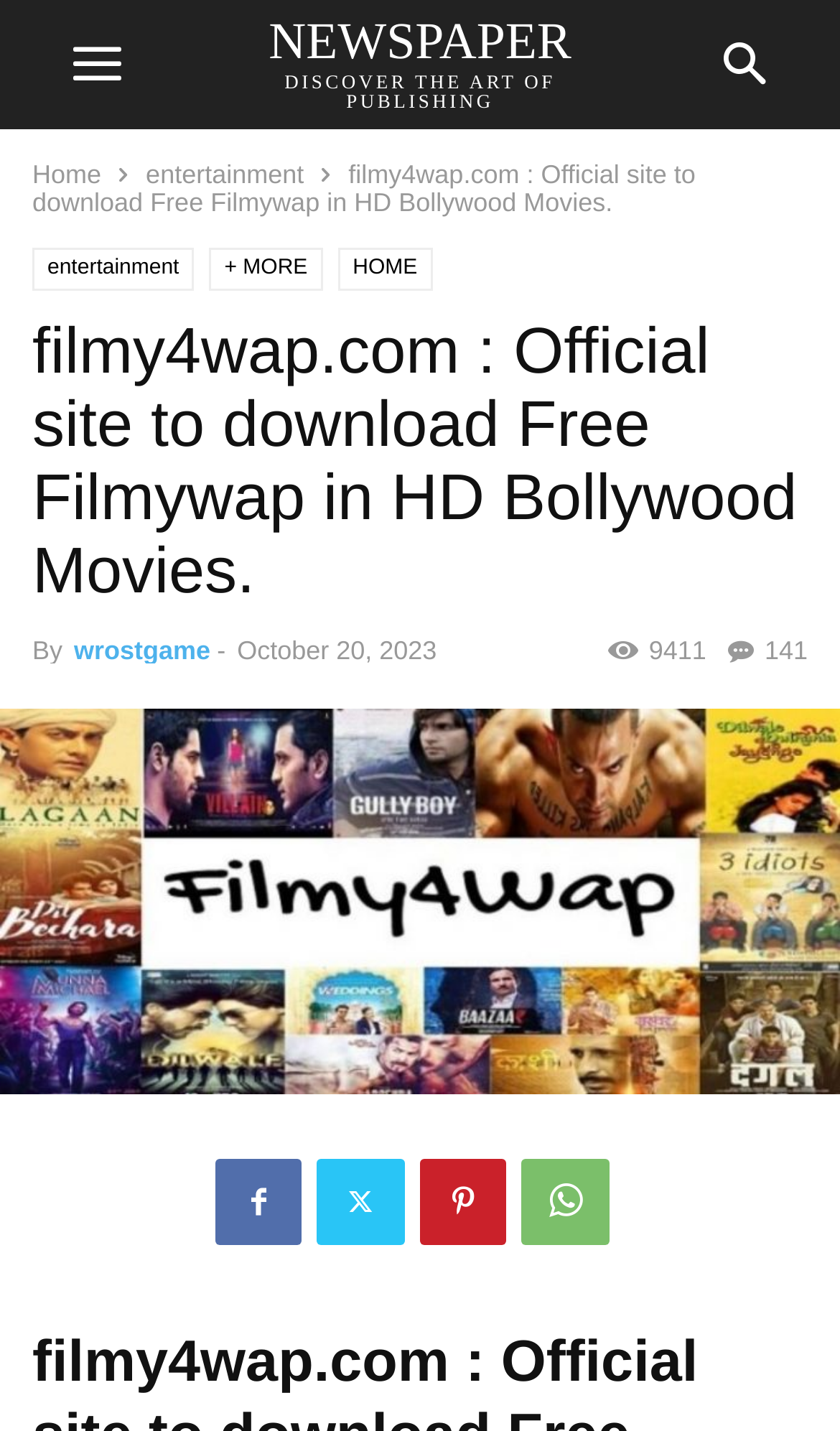What is the date mentioned on the webpage?
Look at the screenshot and give a one-word or phrase answer.

October 20, 2023